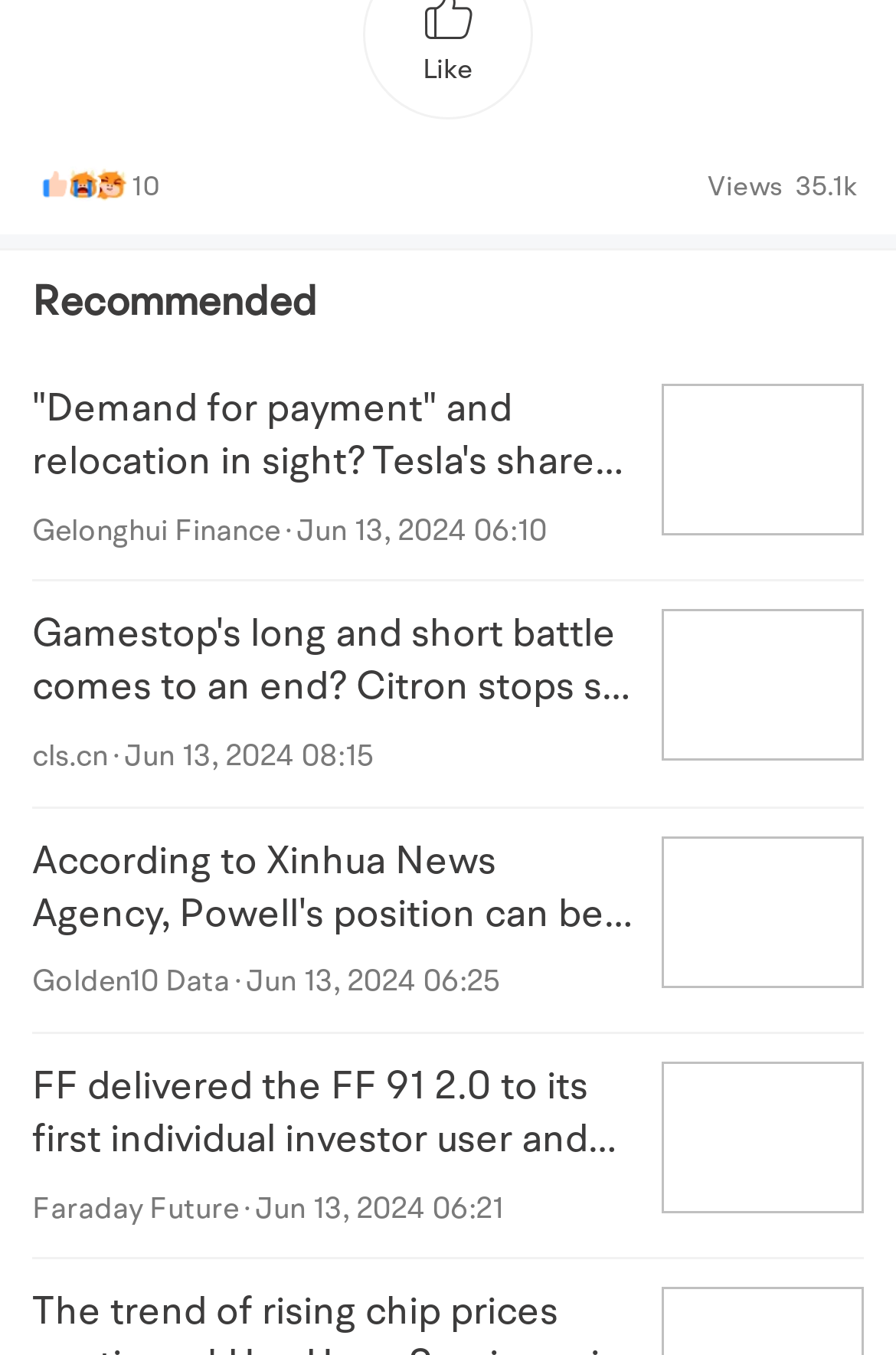What is the date of the third article?
Refer to the image and provide a detailed answer to the question.

I found the answer by reading the text of the third link element, which mentions 'Jun 13, 2024' as the date of the article.